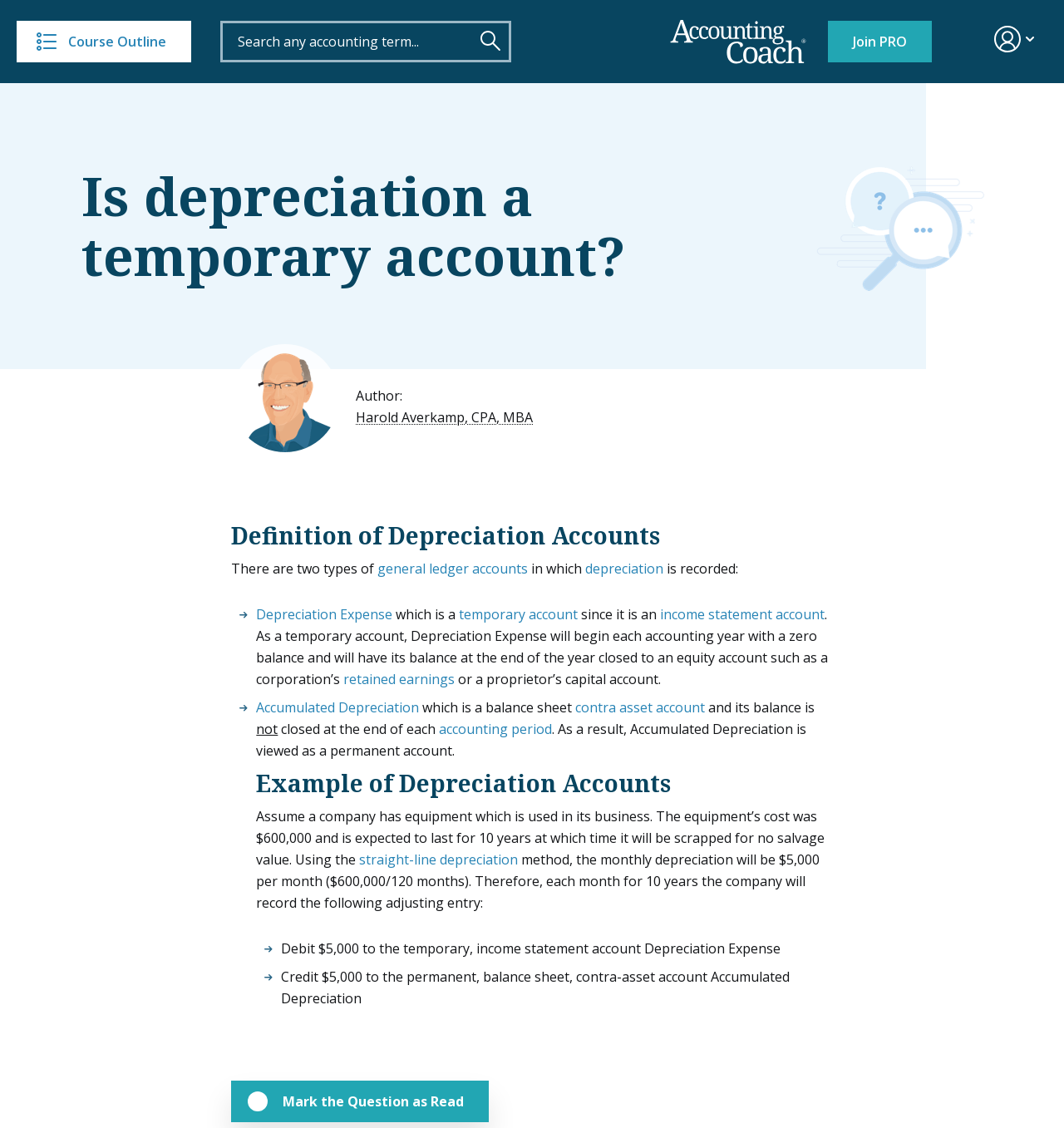Determine the bounding box coordinates of the clickable area required to perform the following instruction: "Join PRO". The coordinates should be represented as four float numbers between 0 and 1: [left, top, right, bottom].

[0.778, 0.018, 0.876, 0.055]